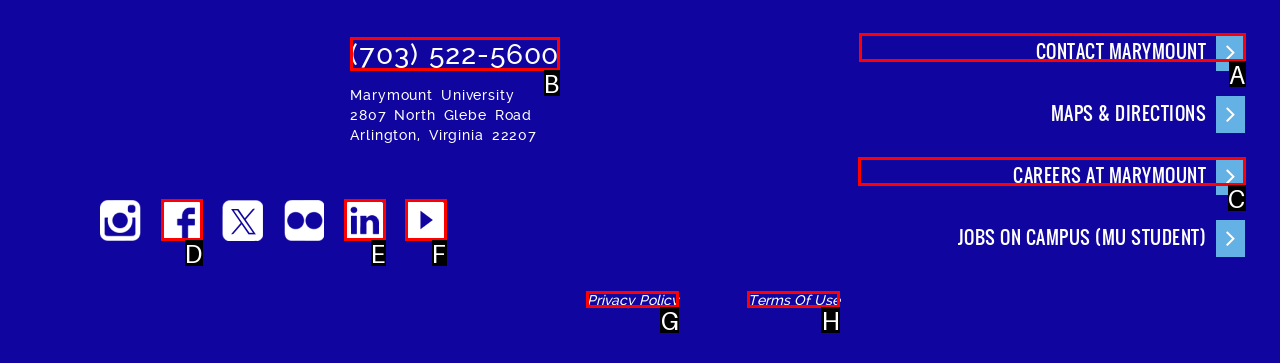Identify the letter of the UI element you should interact with to perform the task: Explore career opportunities
Reply with the appropriate letter of the option.

C